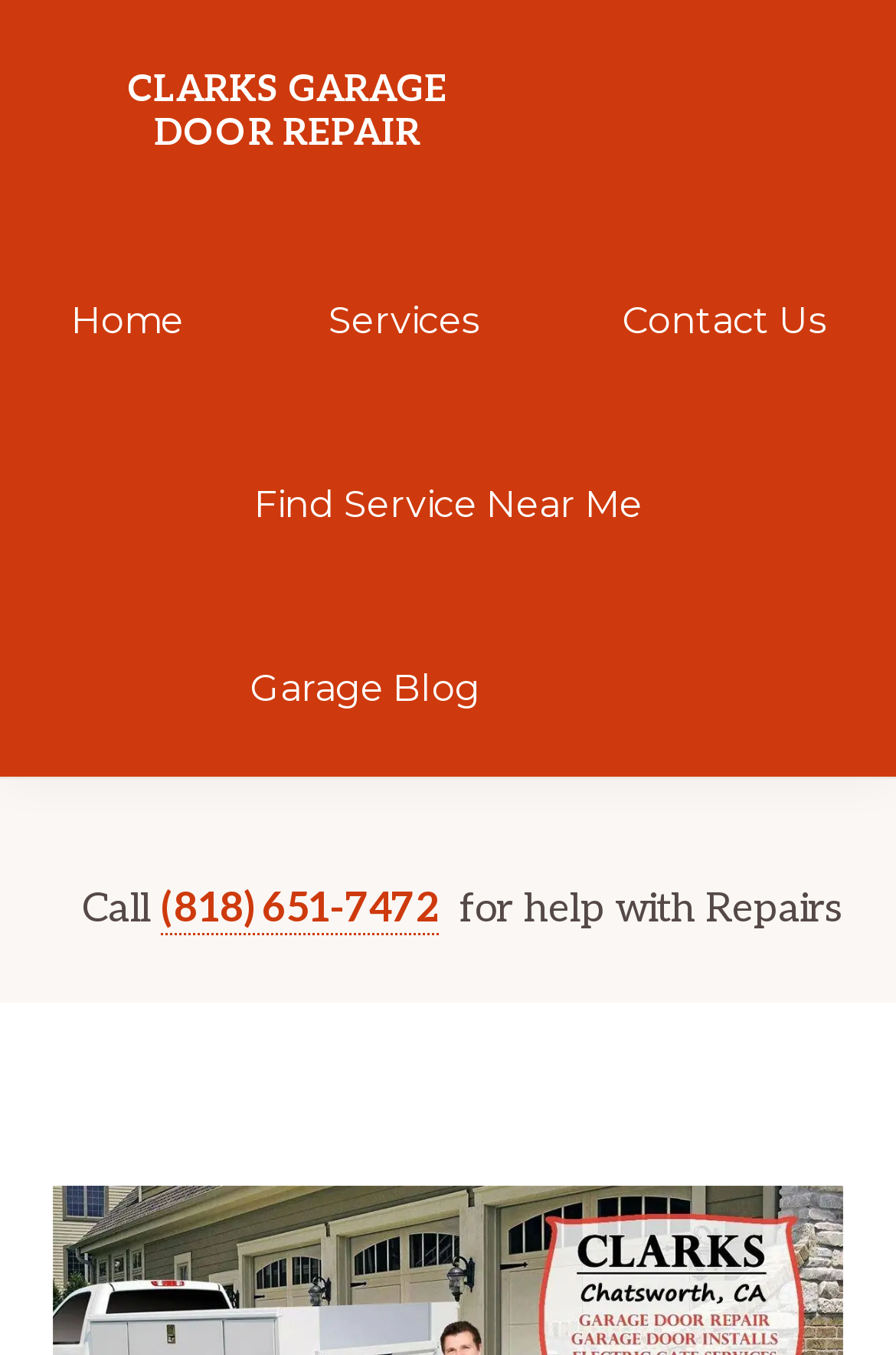Locate the bounding box coordinates of the UI element described by: "Clarks Garage Door Repair". Provide the coordinates as four float numbers between 0 and 1, formatted as [left, top, right, bottom].

[0.0, 0.0, 0.641, 0.167]